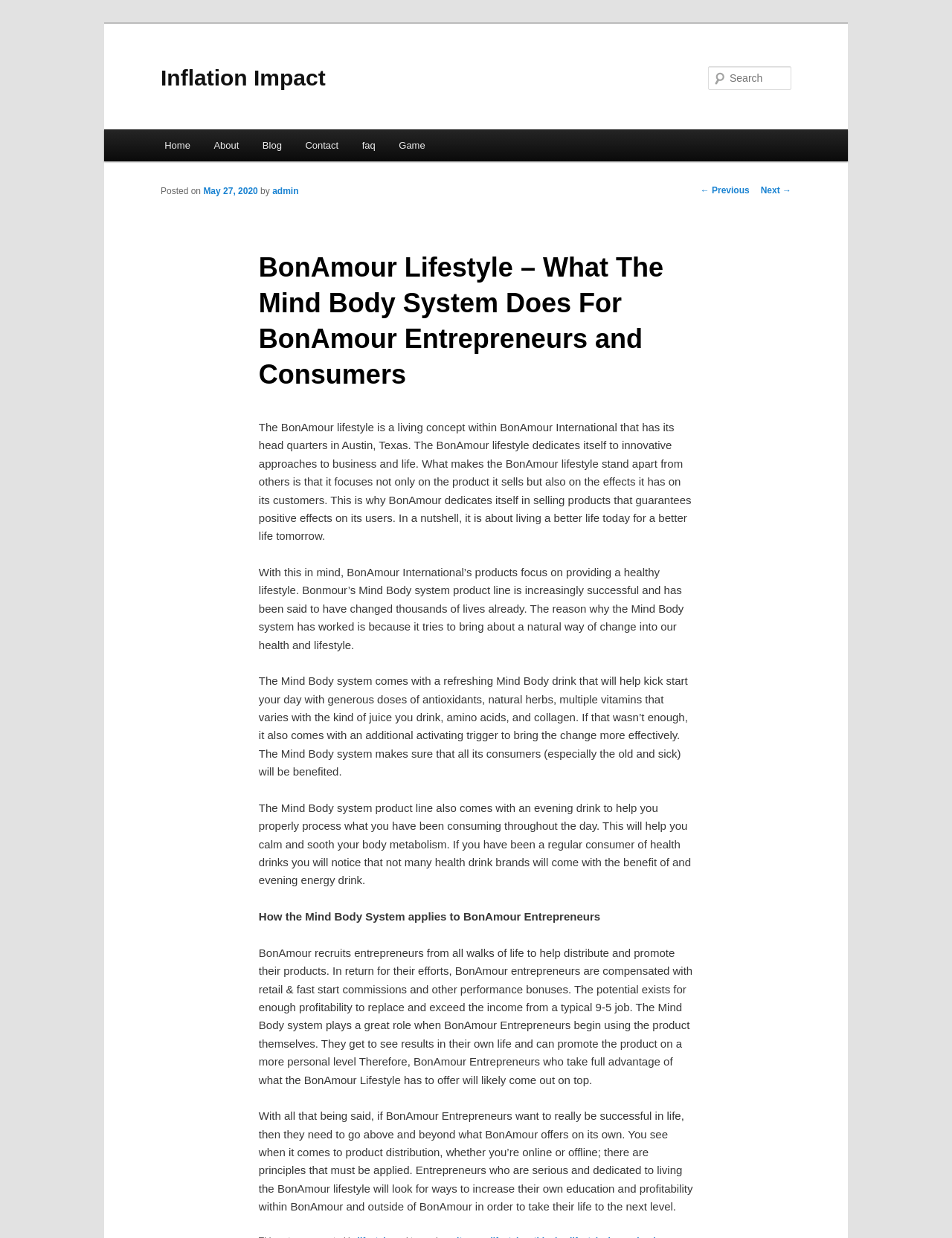Generate a comprehensive description of the webpage.

The webpage is about BonAmour Lifestyle, specifically focusing on the Mind Body System and its impact on BonAmour entrepreneurs and consumers. At the top, there is a heading "Inflation Impact" with a link to the same title. Below it, there is a search bar with a "Search" text and a textbox to input search queries.

On the left side, there is a main menu with links to "Home", "About", "Blog", "Contact", "FAQ", and "Game". Below the main menu, there is a post navigation section with links to "Previous" and "Next" posts.

The main content of the webpage is divided into sections. The first section has a heading "BonAmour Lifestyle – What The Mind Body System Does For BonAmour Entrepreneurs and Consumers" and provides information about the BonAmour lifestyle, its focus on innovative approaches to business and life, and its dedication to selling products that guarantee positive effects on its users.

The next section describes the Mind Body system product line, which focuses on providing a healthy lifestyle. It explains that the system comes with a refreshing drink that helps kick-start the day with antioxidants, natural herbs, vitamins, amino acids, and collagen, and an additional activating trigger to bring about change more effectively.

The following sections discuss how the Mind Body system benefits its consumers, especially the old and sick, and how it applies to BonAmour entrepreneurs. It explains that BonAmour recruits entrepreneurs to distribute and promote their products, and in return, they are compensated with commissions and performance bonuses. The Mind Body system plays a great role when BonAmour entrepreneurs use the product themselves, allowing them to promote it on a more personal level.

The final section emphasizes the importance of BonAmour entrepreneurs going above and beyond what BonAmour offers to be successful in life, by increasing their education and profitability within and outside of BonAmour.